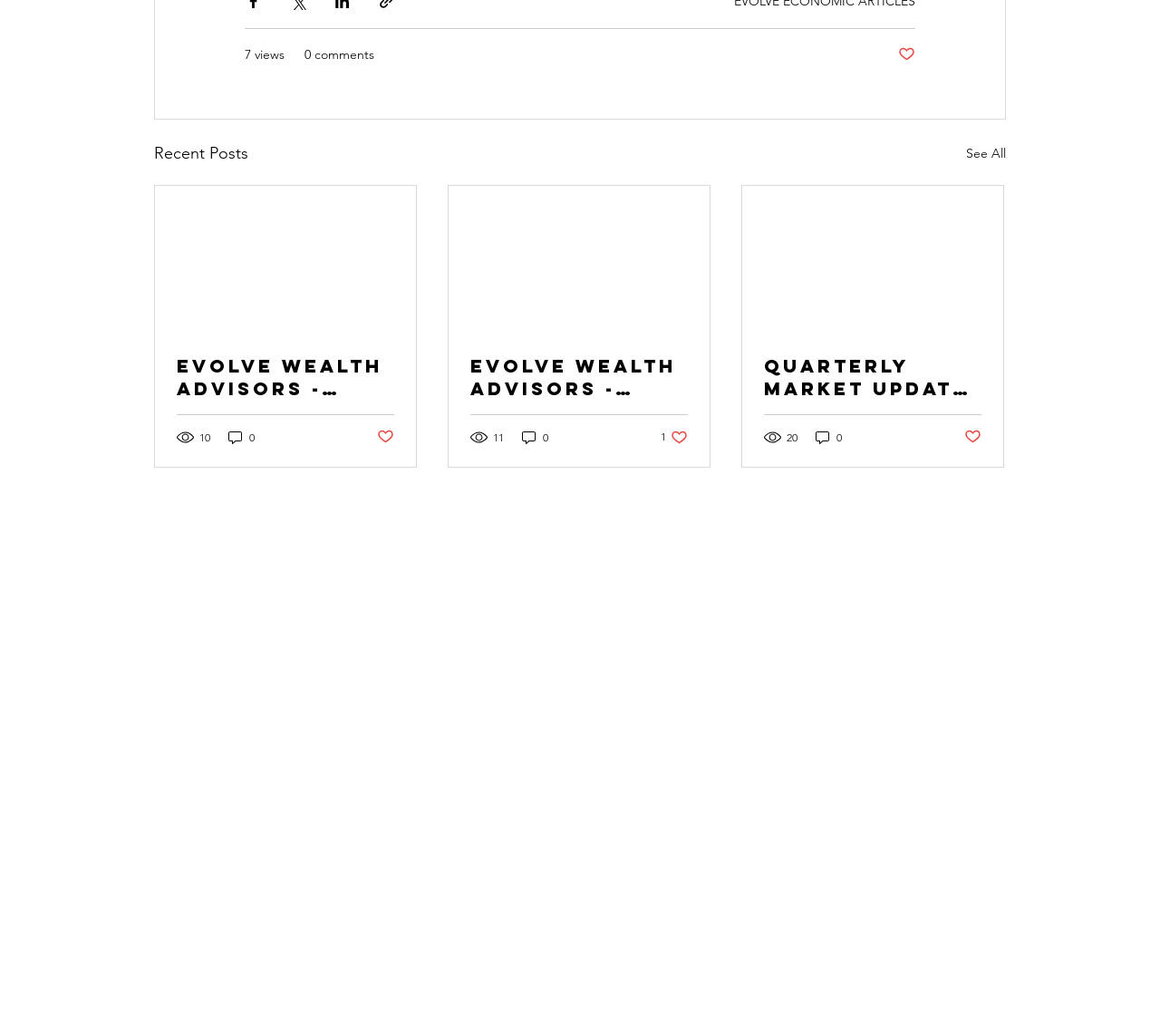Show the bounding box coordinates of the region that should be clicked to follow the instruction: "Read a quarterly market update."

[0.152, 0.342, 0.34, 0.386]